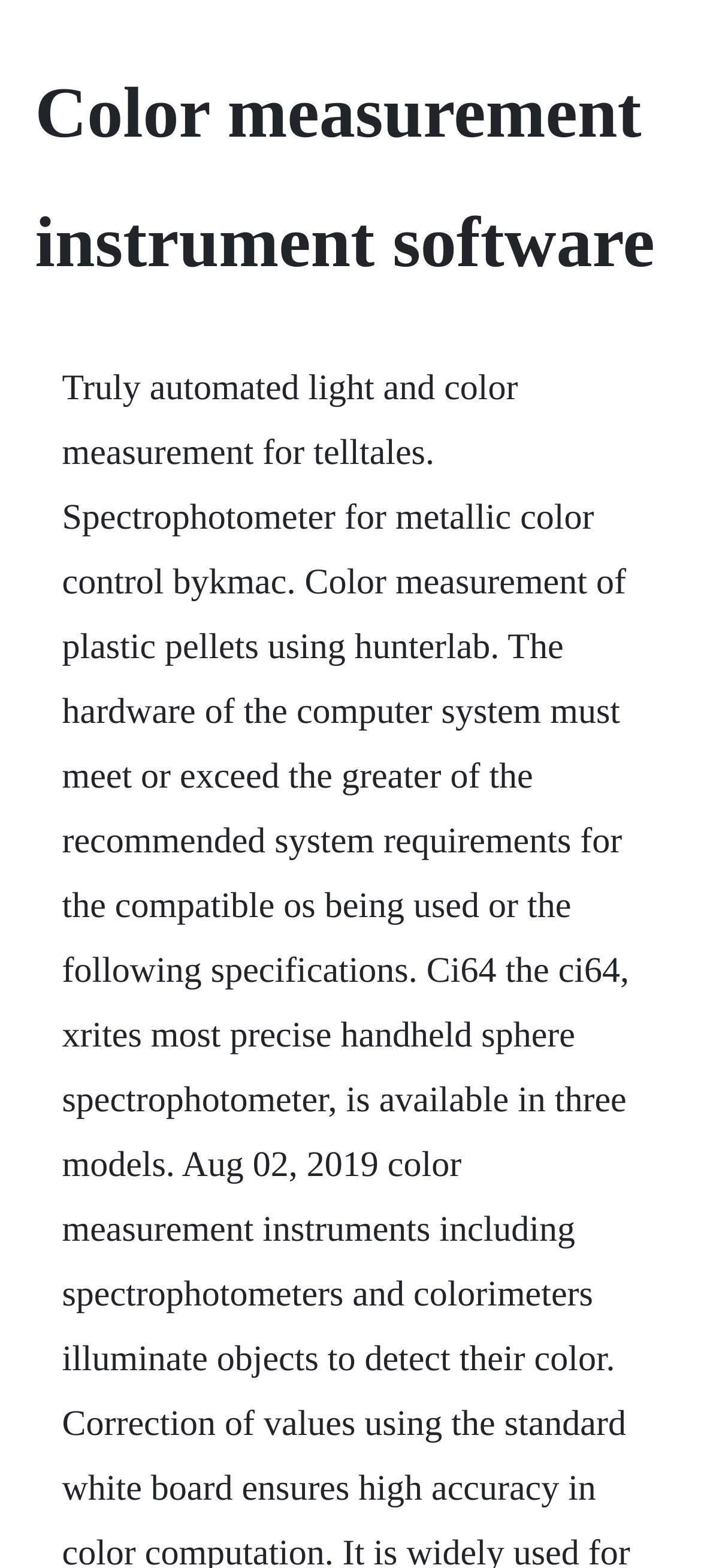Extract the main headline from the webpage and generate its text.

Color measurement instrument software